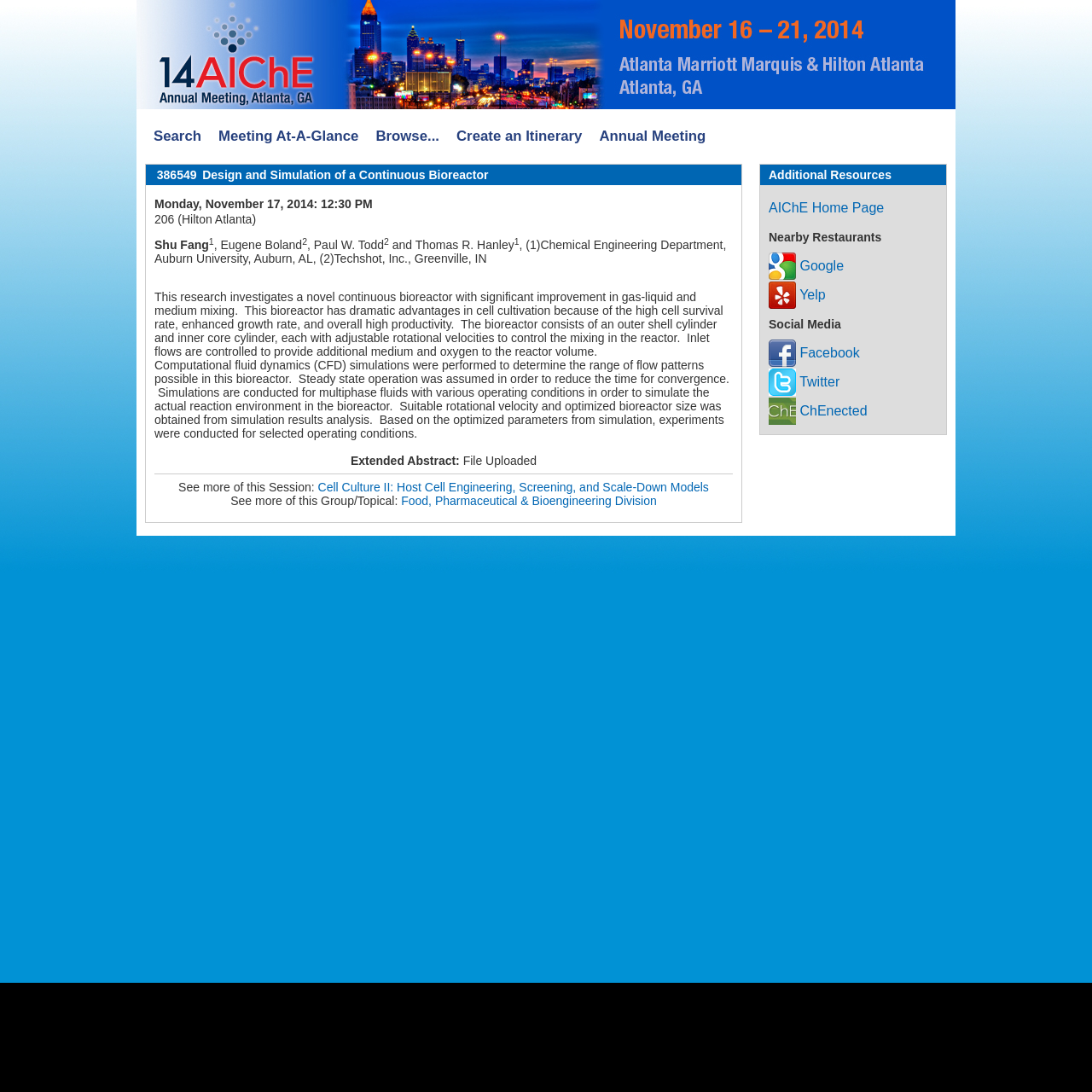What is the title of the abstract?
Refer to the image and provide a one-word or short phrase answer.

Design and Simulation of a Continuous Bioreactor